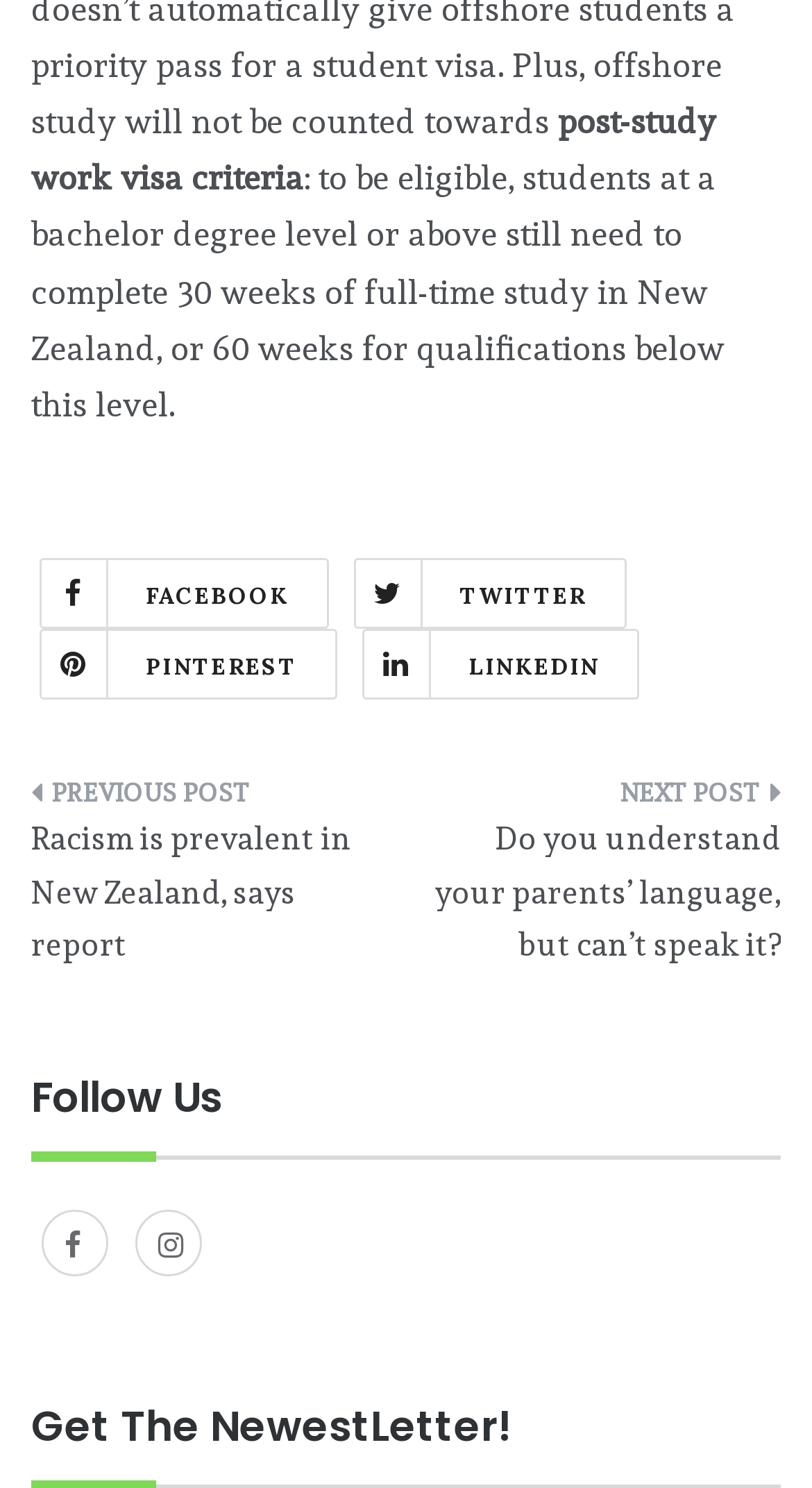What is the title of the navigation section?
Based on the visual content, answer with a single word or a brief phrase.

Posts